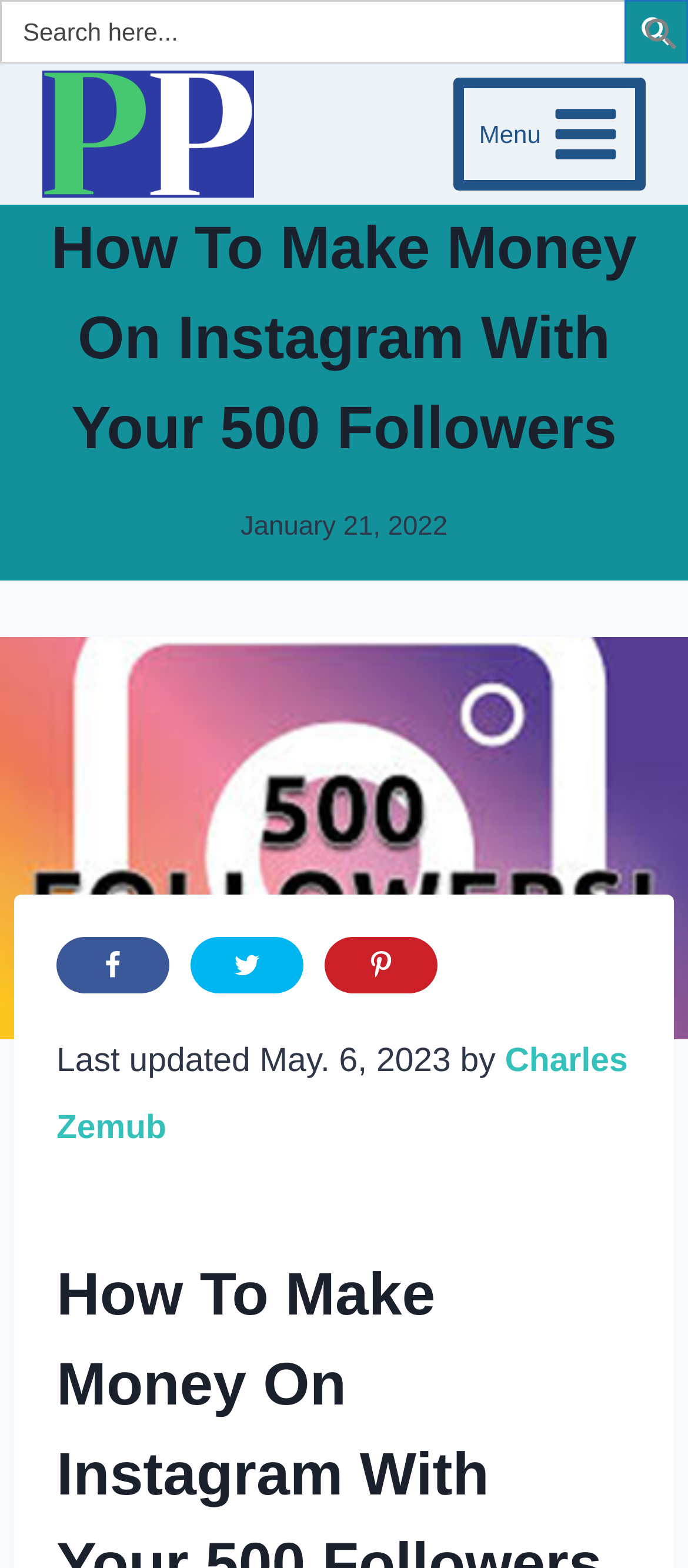Can you find the bounding box coordinates for the element that needs to be clicked to execute this instruction: "Click the Paypant.com logo"? The coordinates should be given as four float numbers between 0 and 1, i.e., [left, top, right, bottom].

[0.062, 0.045, 0.418, 0.126]